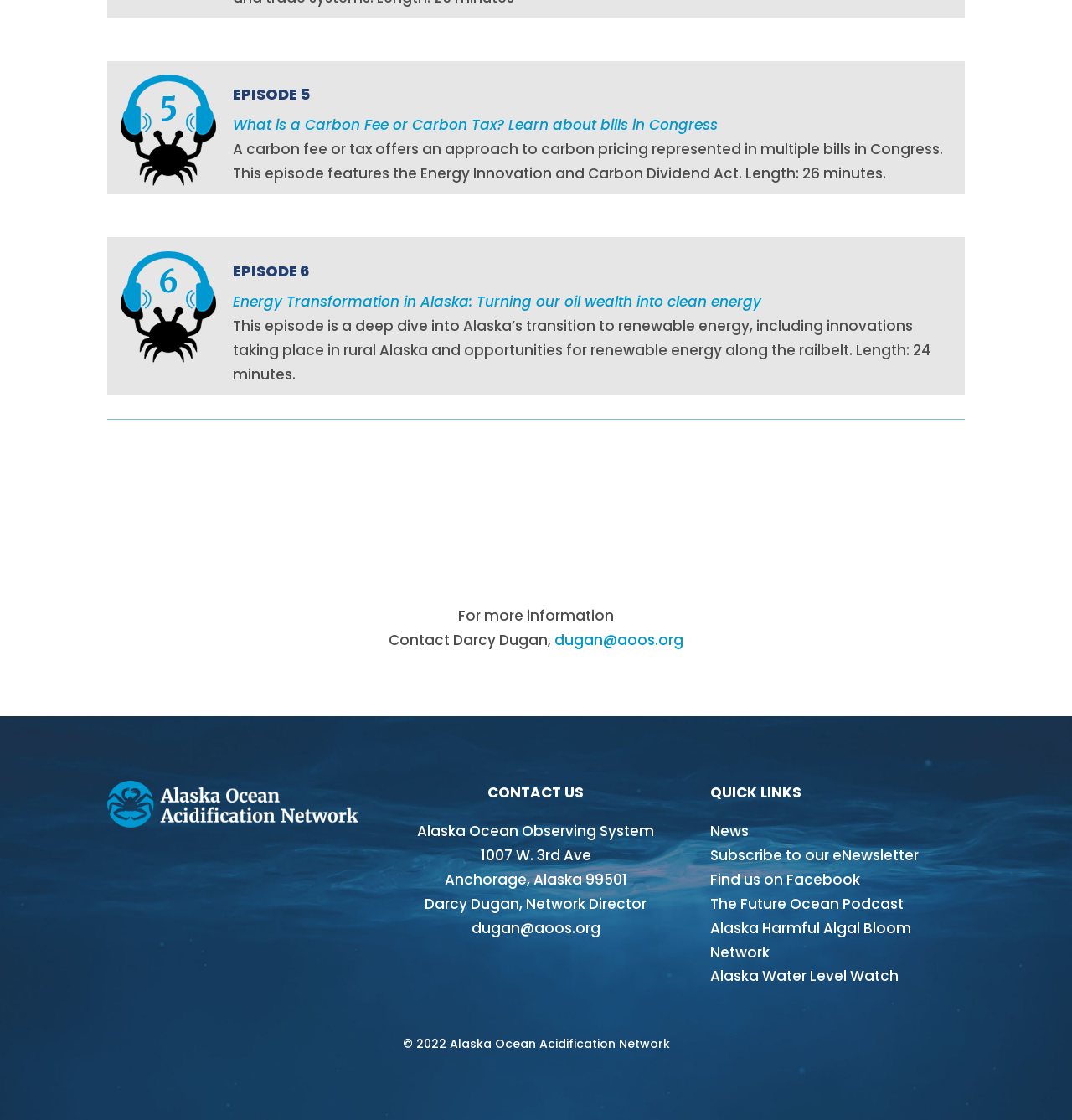Respond with a single word or phrase:
What is the name of the podcast logo?

The Future Ocean Podcast Logo